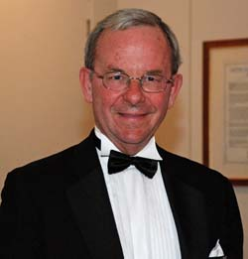What is Bruce Fraser's demeanor?
Could you give a comprehensive explanation in response to this question?

The image shows Bruce Fraser smiling, which implies that he has a friendly demeanor, making him appear approachable and welcoming.